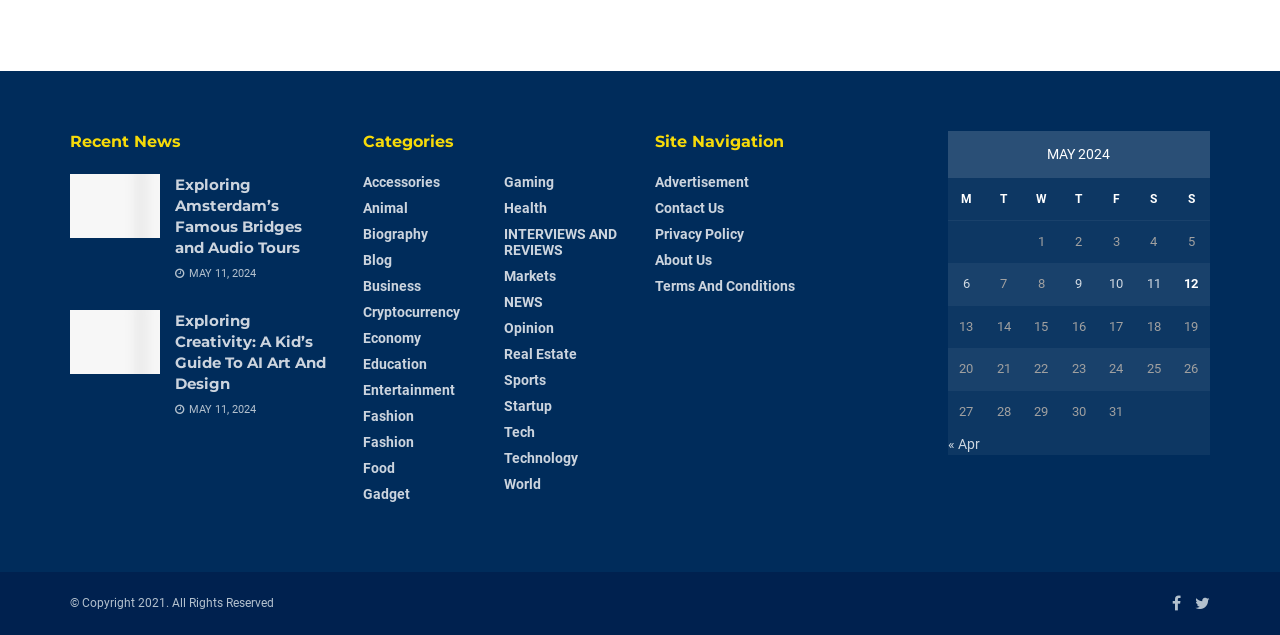Given the element description Sports, identify the bounding box coordinates for the UI element on the webpage screenshot. The format should be (top-left x, top-left y, bottom-right x, bottom-right y), with values between 0 and 1.

[0.394, 0.585, 0.426, 0.61]